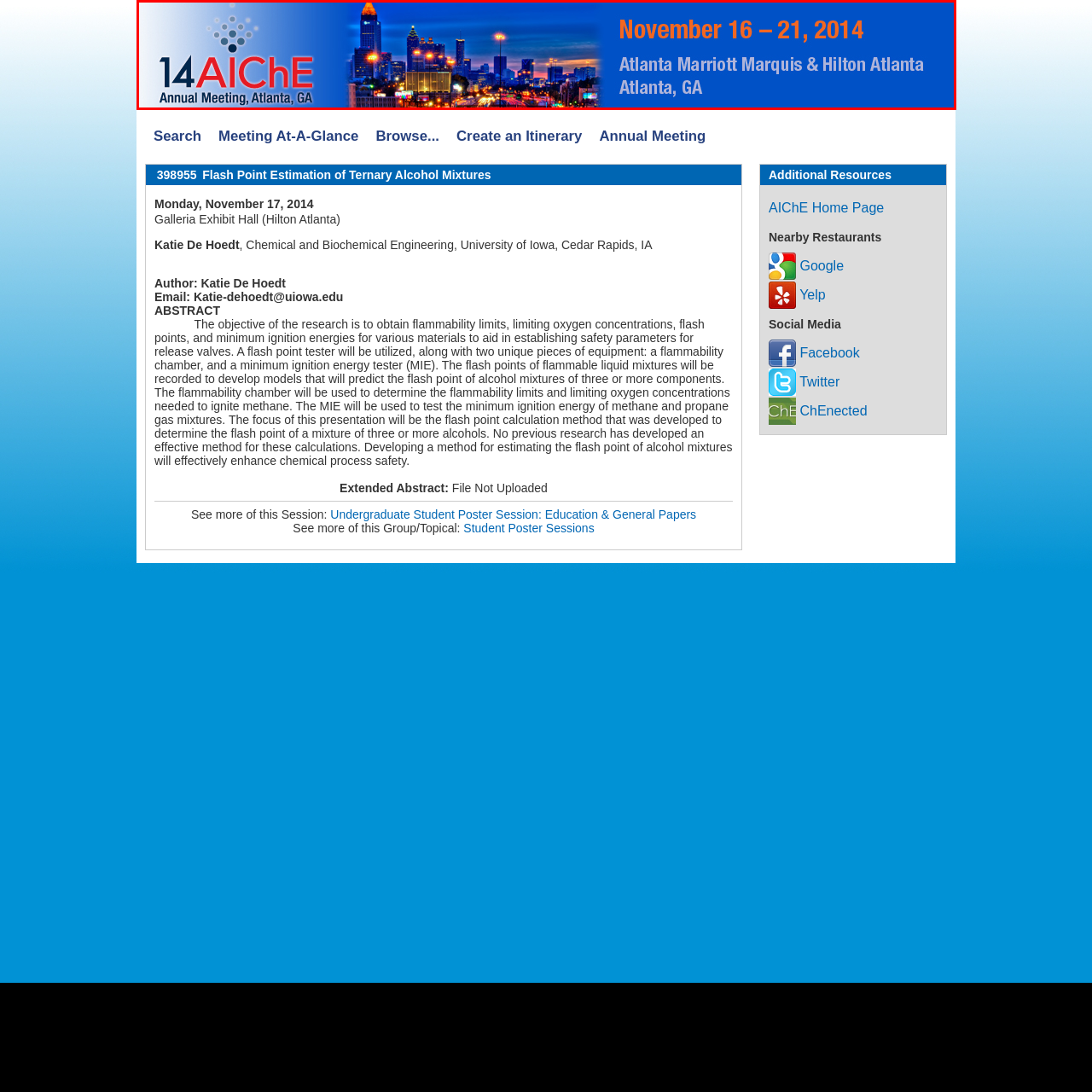Observe the content inside the red rectangle and respond to the question with one word or phrase: 
What are the names of the two venues mentioned?

Atlanta Marriott Marquis and Hilton Atlanta